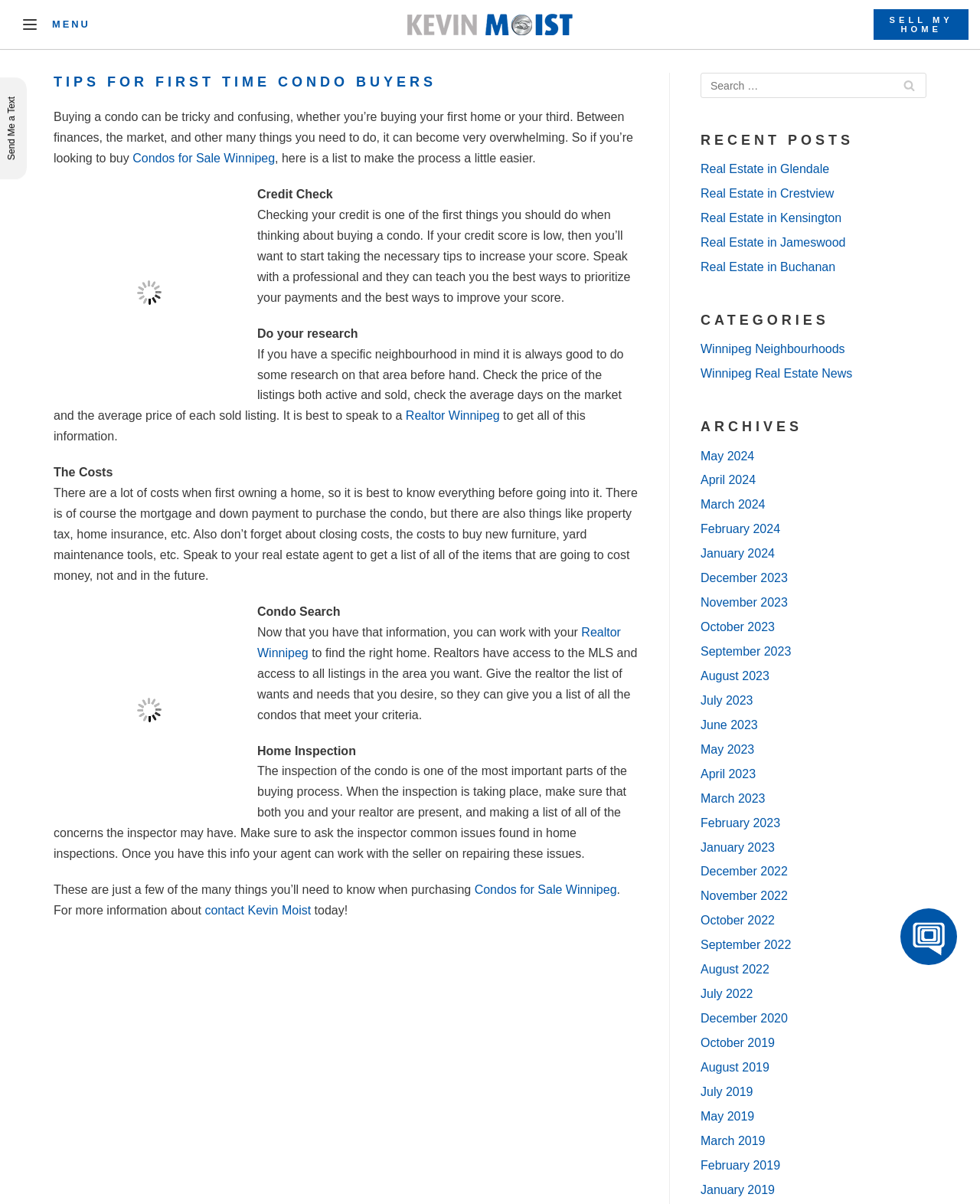From the element description Real Estate in Glendale, predict the bounding box coordinates of the UI element. The coordinates must be specified in the format (top-left x, top-left y, bottom-right x, bottom-right y) and should be within the 0 to 1 range.

[0.715, 0.135, 0.846, 0.146]